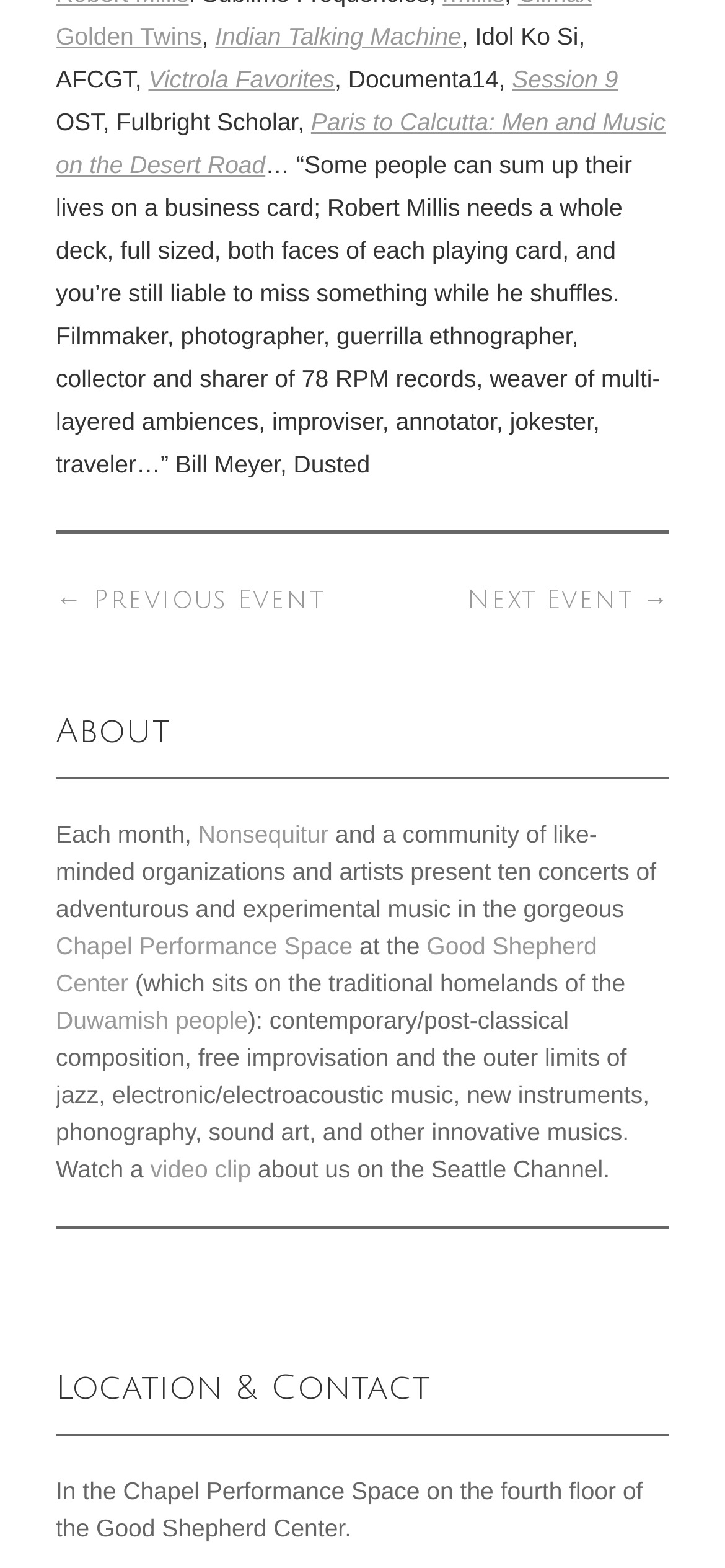What type of music is presented?
Examine the webpage screenshot and provide an in-depth answer to the question.

I found the answer by reading the text on the webpage, specifically the sentence that mentions 'ten concerts of adventurous and experimental music'.